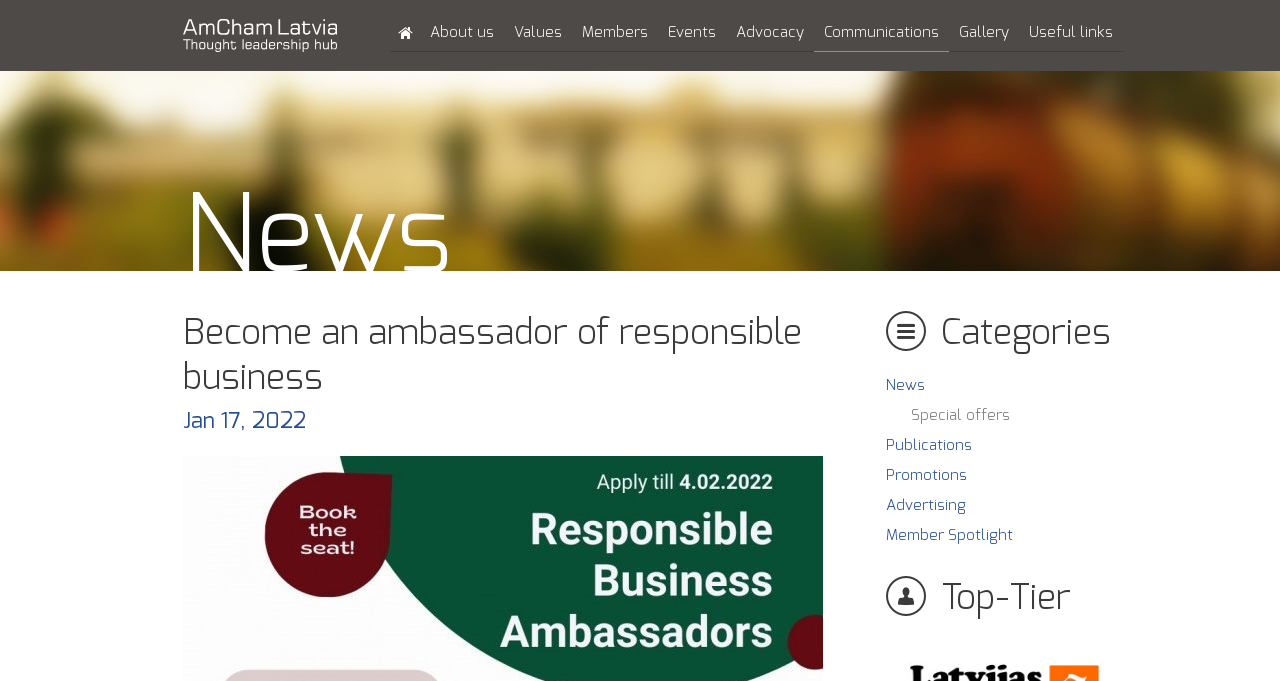Give a complete and precise description of the webpage's appearance.

The webpage is about the American Chamber of Commerce in Latvia. At the top, there is a navigation menu with 10 links, including "About us", "Values", "Members", "Events", "Advocacy", "Communications", "Gallery", and "Useful links". These links are positioned horizontally, with "About us" on the left and "Useful links" on the right.

Below the navigation menu, there is a heading "News" followed by a subheading "Become an ambassador of responsible business". On the right side of the subheading, there is a date "Jan 17, 2022".

Further down, there is a section with a heading "Categories" on the right side. Below this heading, there are 7 links, including "News", "Special offers", "Publications", "Promotions", "Advertising", "Member Spotlight", and "Top-Tier". These links are positioned vertically, with "News" at the top and "Top-Tier" at the bottom.

Overall, the webpage has a clear structure, with a navigation menu at the top, followed by a news section, and then a categories section with various links.